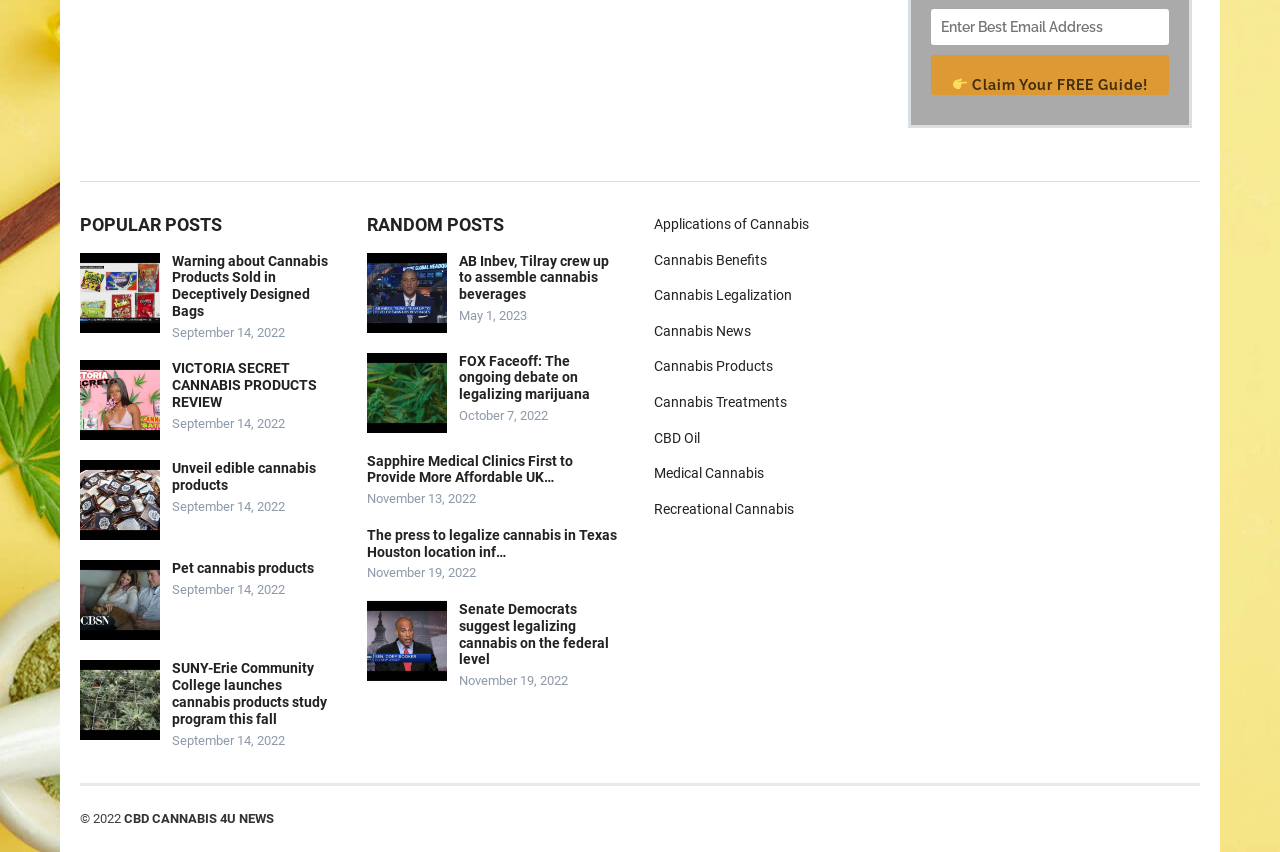What is the topic of the posts on this webpage?
Please answer the question with as much detail and depth as you can.

The webpage has multiple posts with titles such as 'Warning about Cannabis Products Sold in Deceptively Designed Bags', 'VICTORIA SECRET CANNABIS PRODUCTS REVIEW', and 'SUNY-Erie Community College launches cannabis products study program this fall'. This suggests that the topic of the posts on this webpage is cannabis and related products.